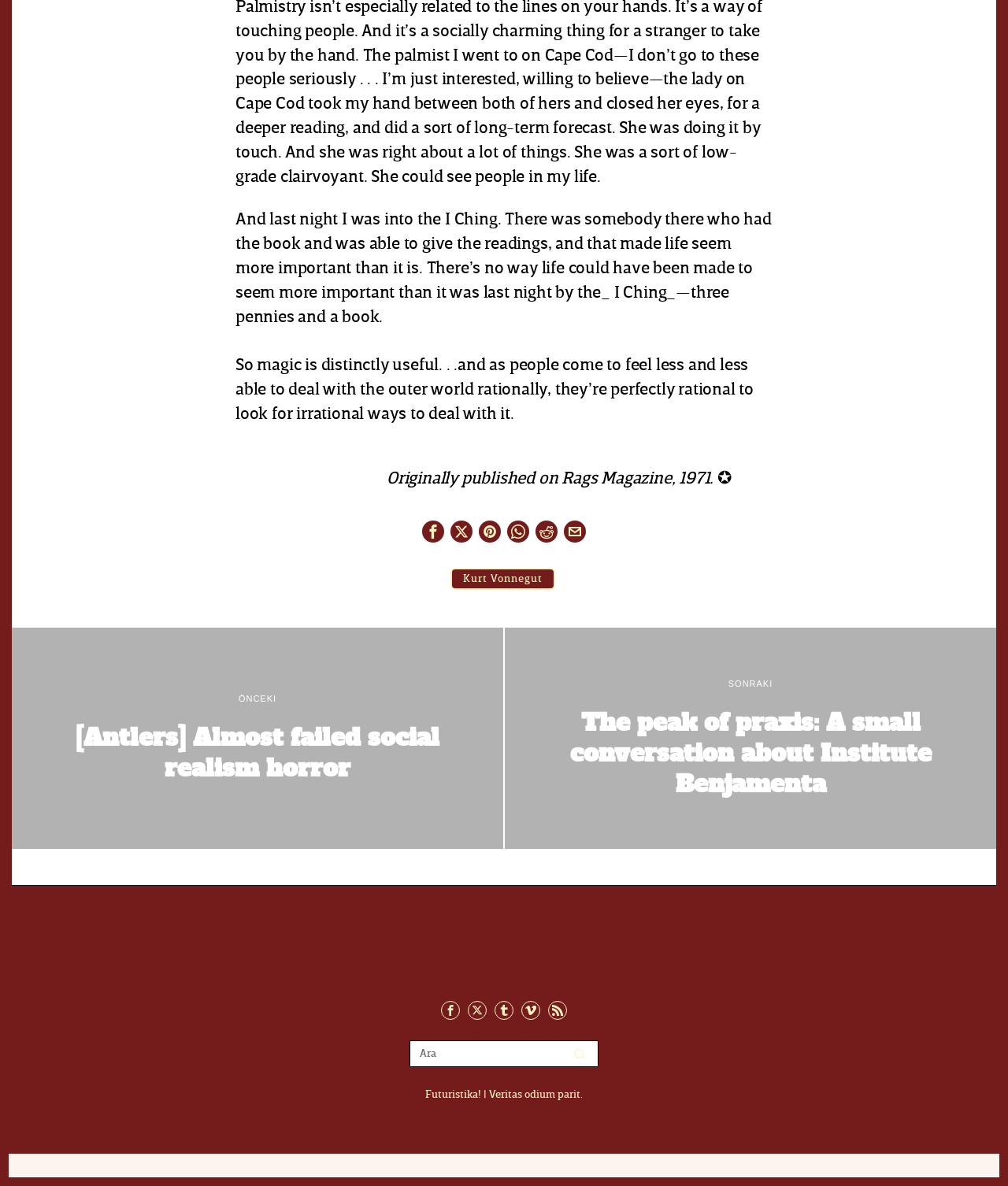Please locate the bounding box coordinates of the element that needs to be clicked to achieve the following instruction: "Click on the link to Kurt Vonnegut's page". The coordinates should be four float numbers between 0 and 1, i.e., [left, top, right, bottom].

[0.446, 0.479, 0.55, 0.498]